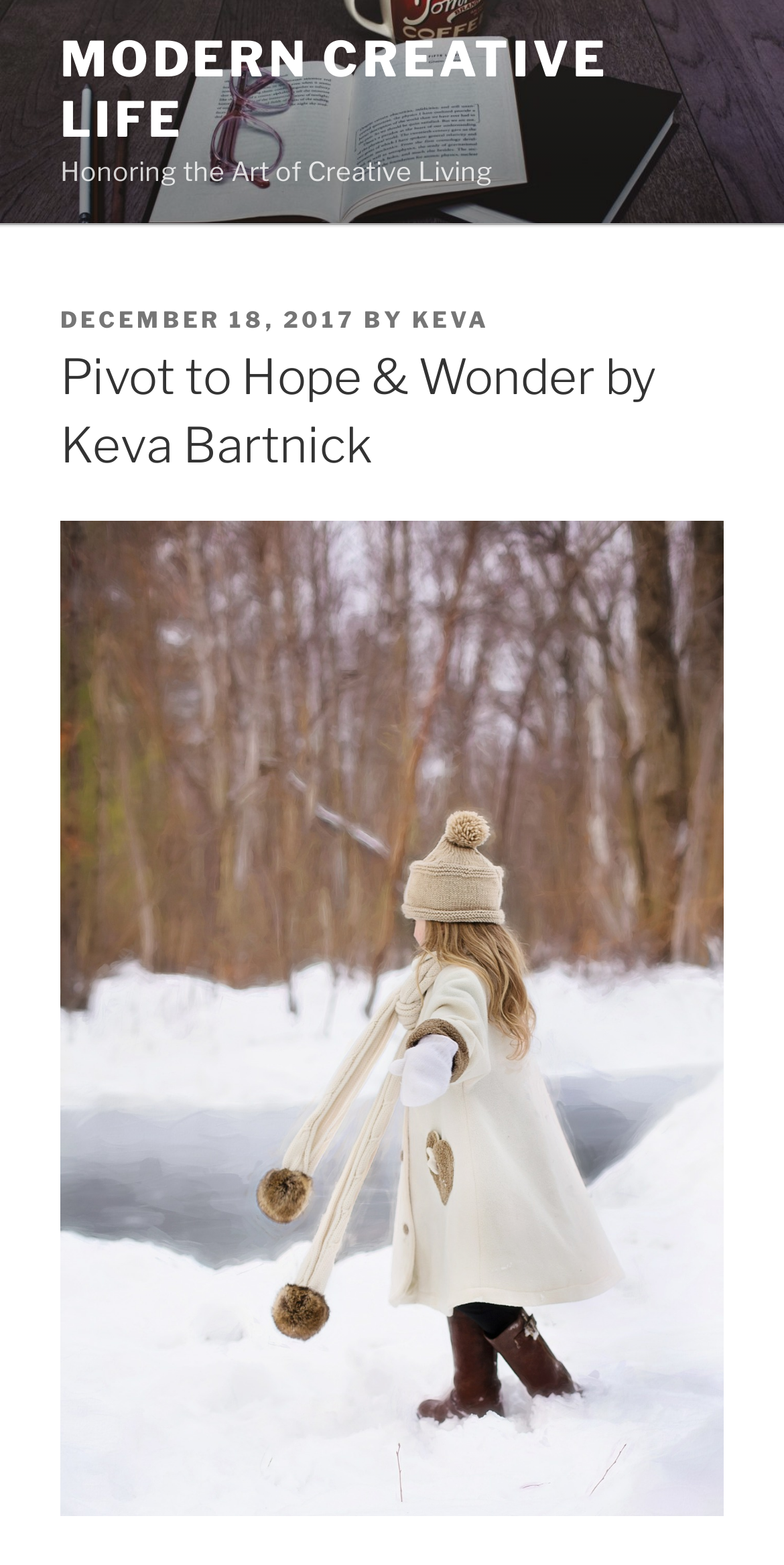Answer the question using only a single word or phrase: 
What is the title of the blog post?

Pivot to Hope & Wonder by Keva Bartnick